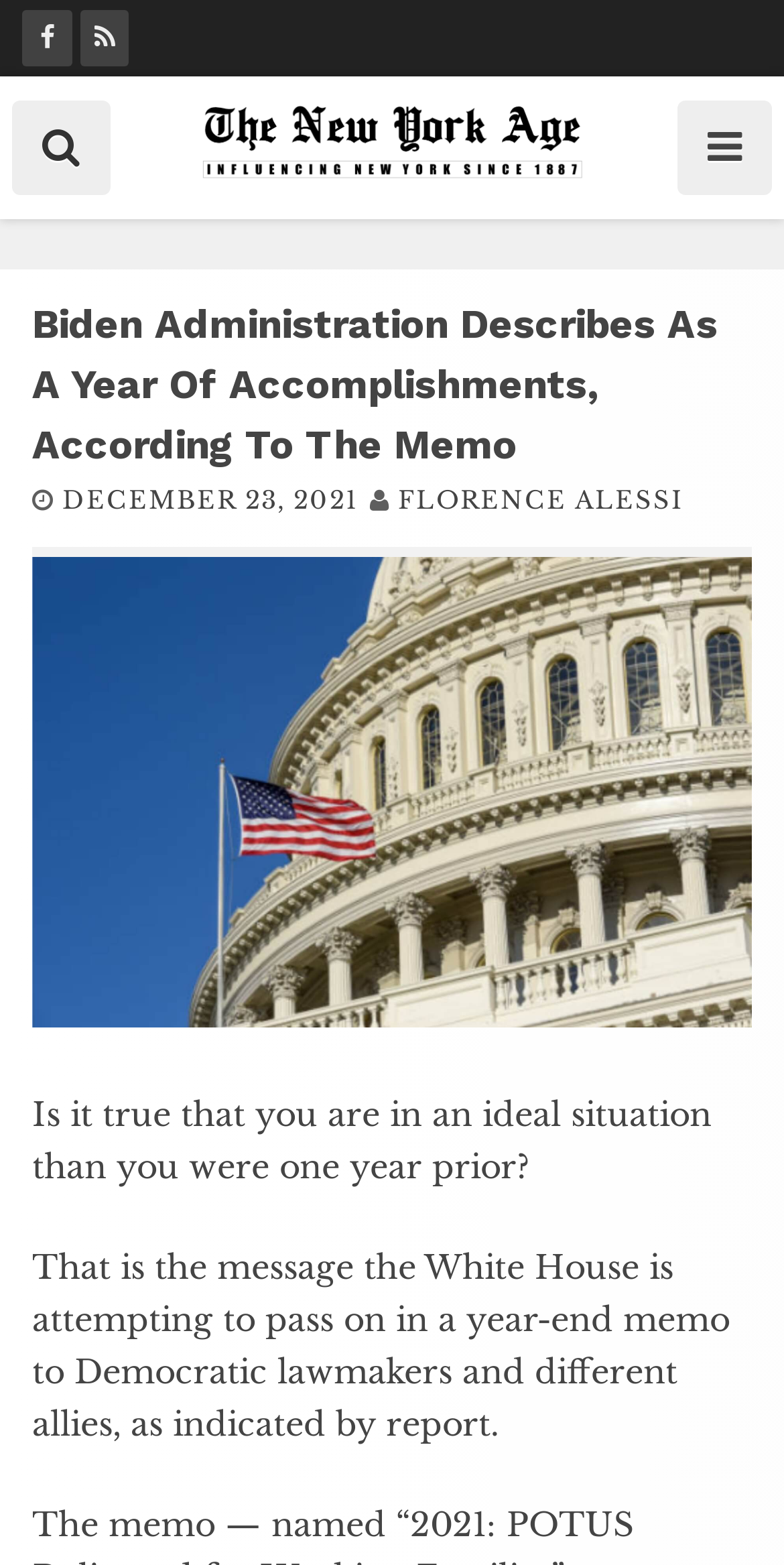Refer to the screenshot and answer the following question in detail:
What is the name of the newspaper?

I found the answer by looking at the link element with the text 'The New York Age Newspaper' which is located at the top of the webpage, and it is also accompanied by an image with the same text.